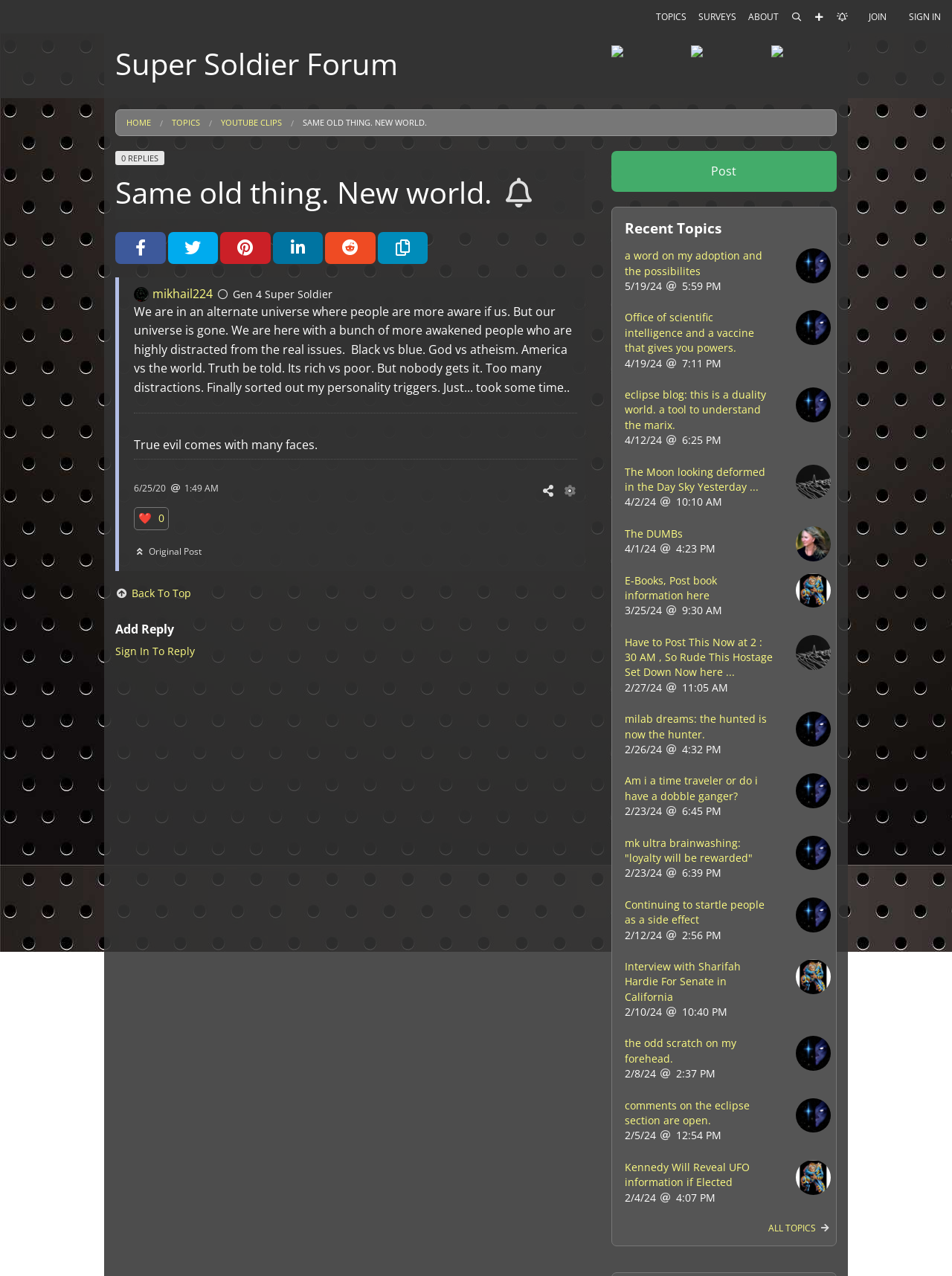Using floating point numbers between 0 and 1, provide the bounding box coordinates in the format (top-left x, top-left y, bottom-right x, bottom-right y). Locate the UI element described here: E-Books, Post book information here

[0.656, 0.449, 0.753, 0.472]